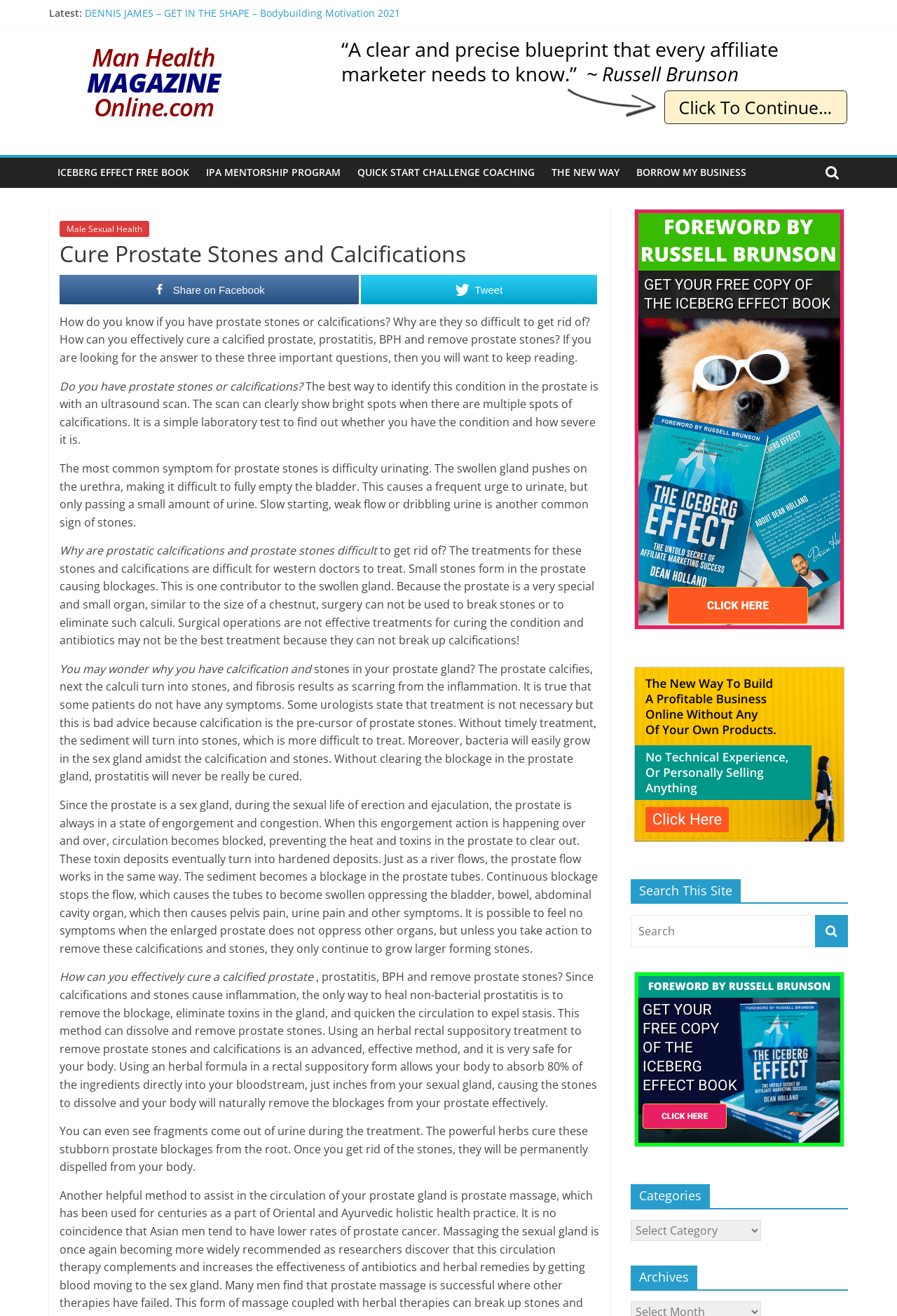Find the bounding box coordinates for the element that must be clicked to complete the instruction: "Go to Blog". The coordinates should be four float numbers between 0 and 1, indicated as [left, top, right, bottom].

None